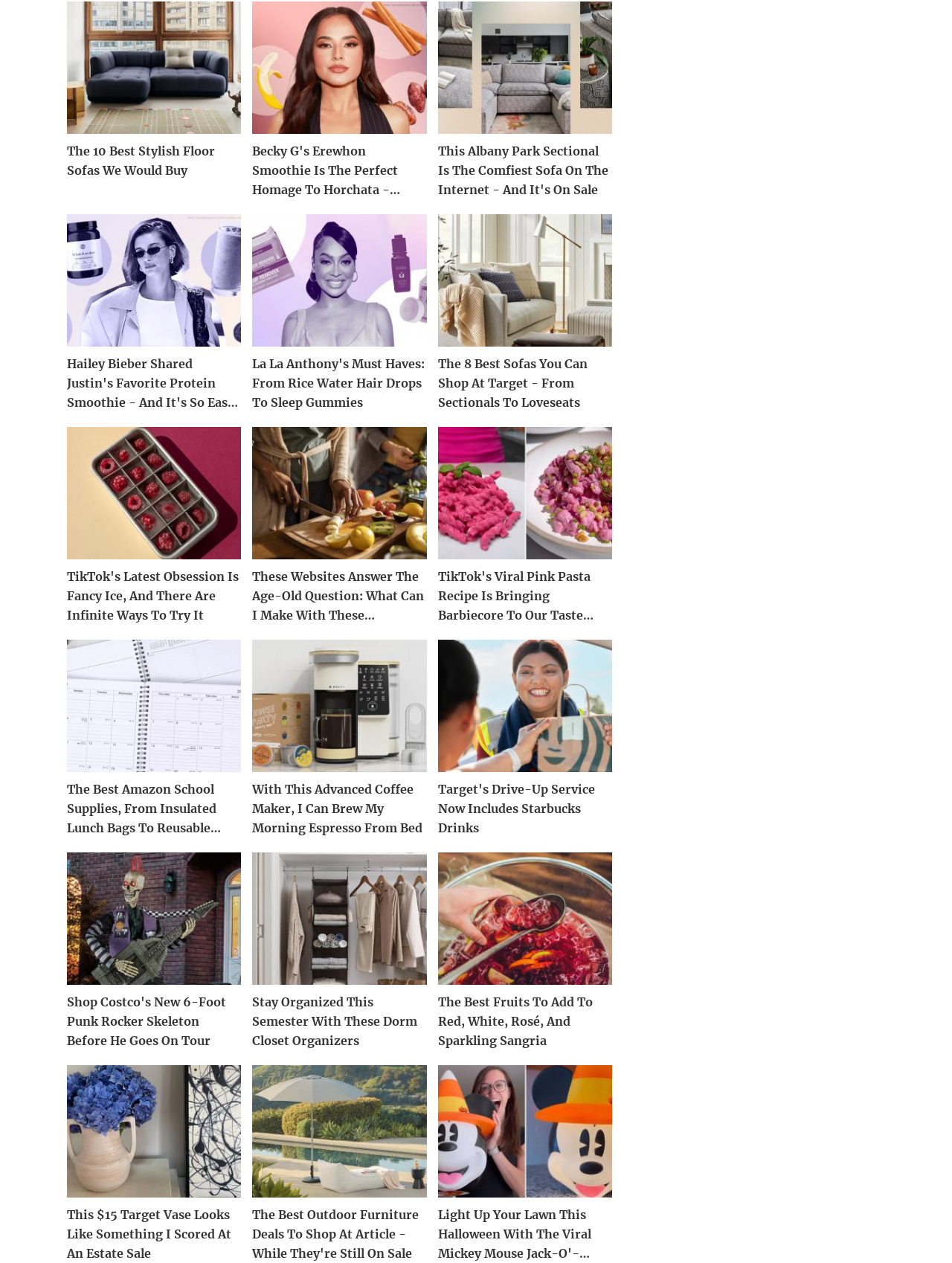What type of product is mentioned in the article with the image of a vase?
Look at the image and respond with a one-word or short-phrase answer.

Vase